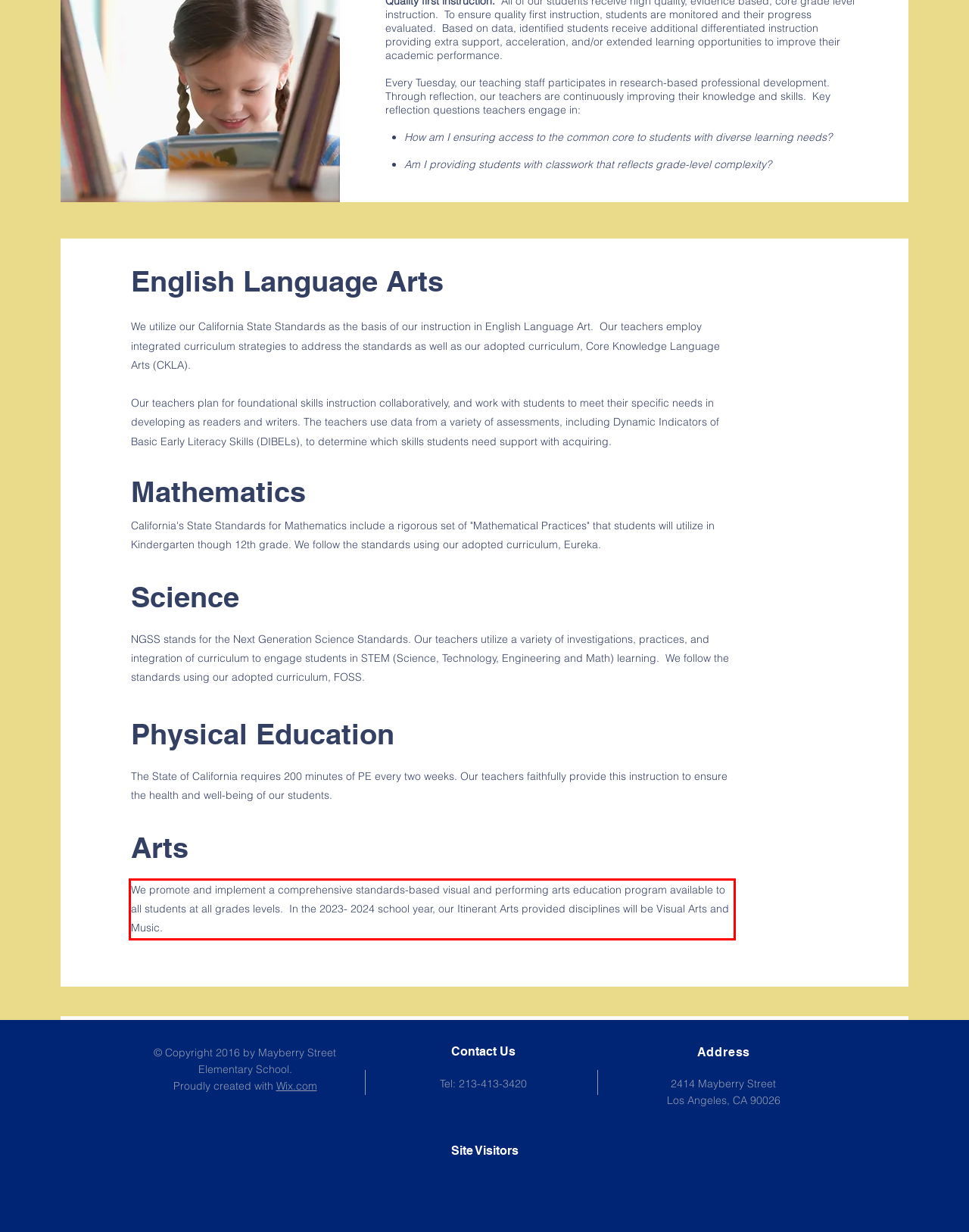Please identify the text within the red rectangular bounding box in the provided webpage screenshot.

We promote and implement a comprehensive standards-based visual and performing arts education program available to all students at all grades levels. In the 2023- 2024 school year, our Itinerant Arts provided disciplines will be Visual Arts and Music.